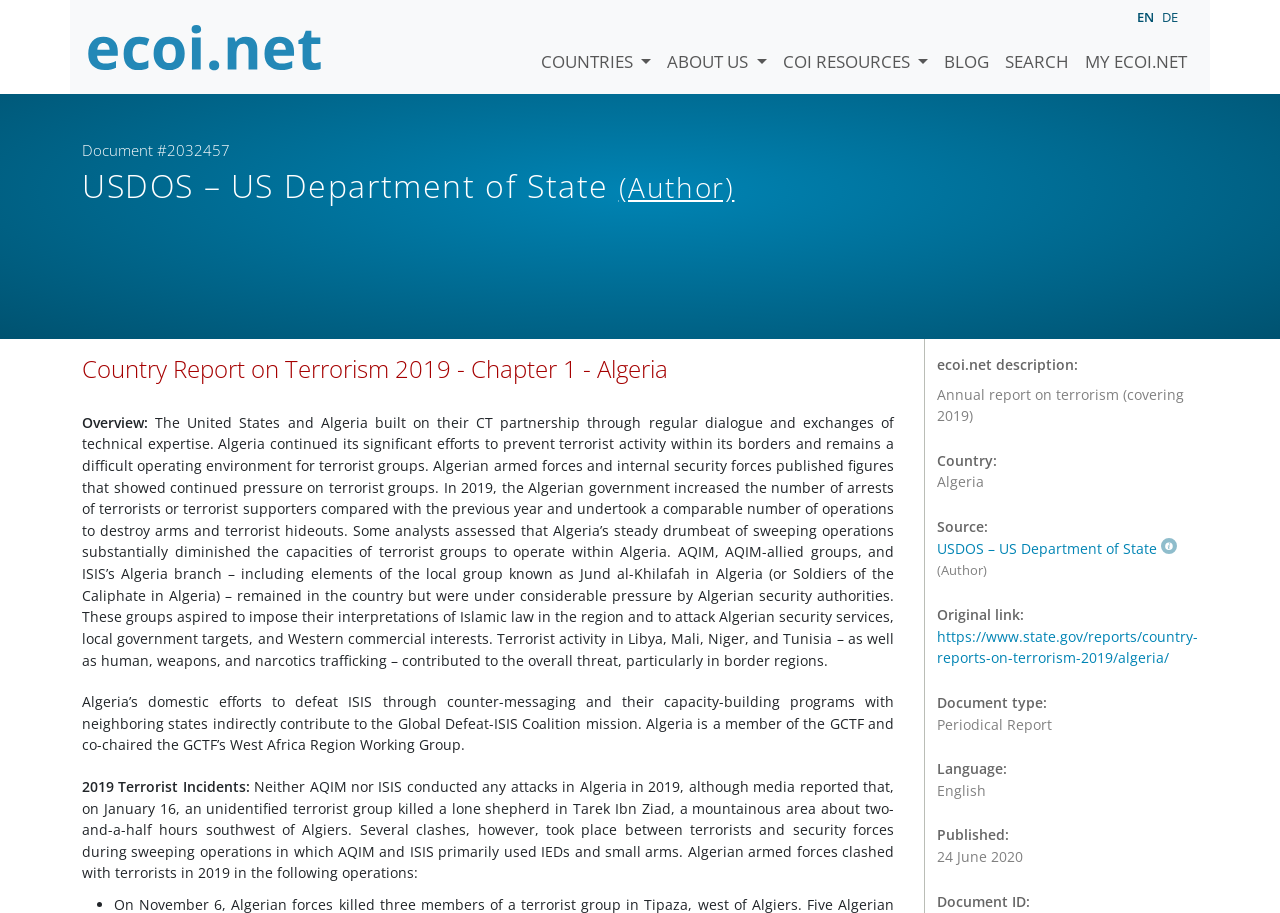Who is the author of the report?
Examine the screenshot and reply with a single word or phrase.

USDOS – US Department of State